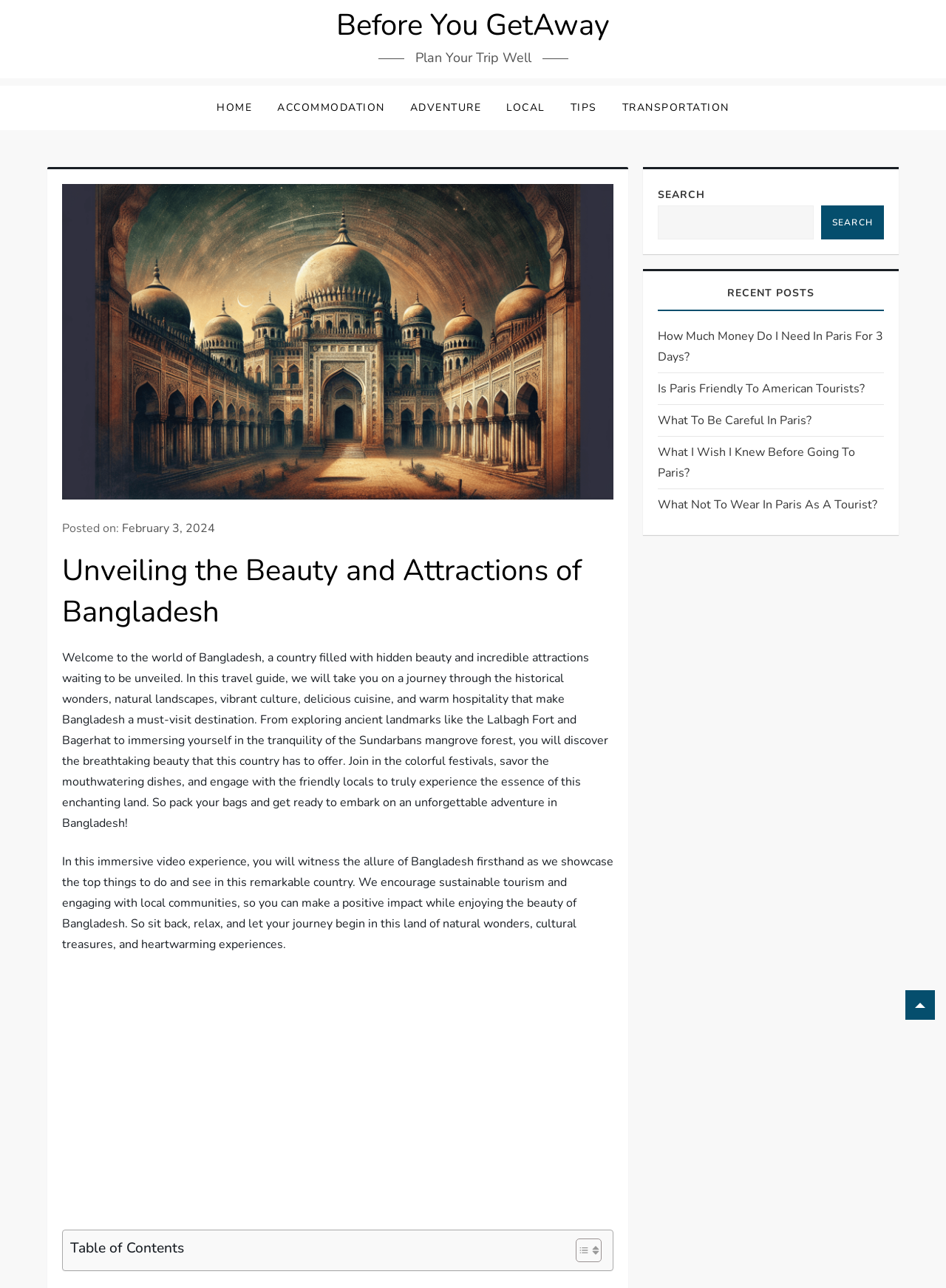Using the information in the image, give a comprehensive answer to the question: 
What is the topic of the recent posts section?

The recent posts section lists several links to articles, and all of them appear to be related to traveling in Paris, such as 'How Much Money Do I Need In Paris For 3 Days?' and 'What Not To Wear In Paris As A Tourist?'